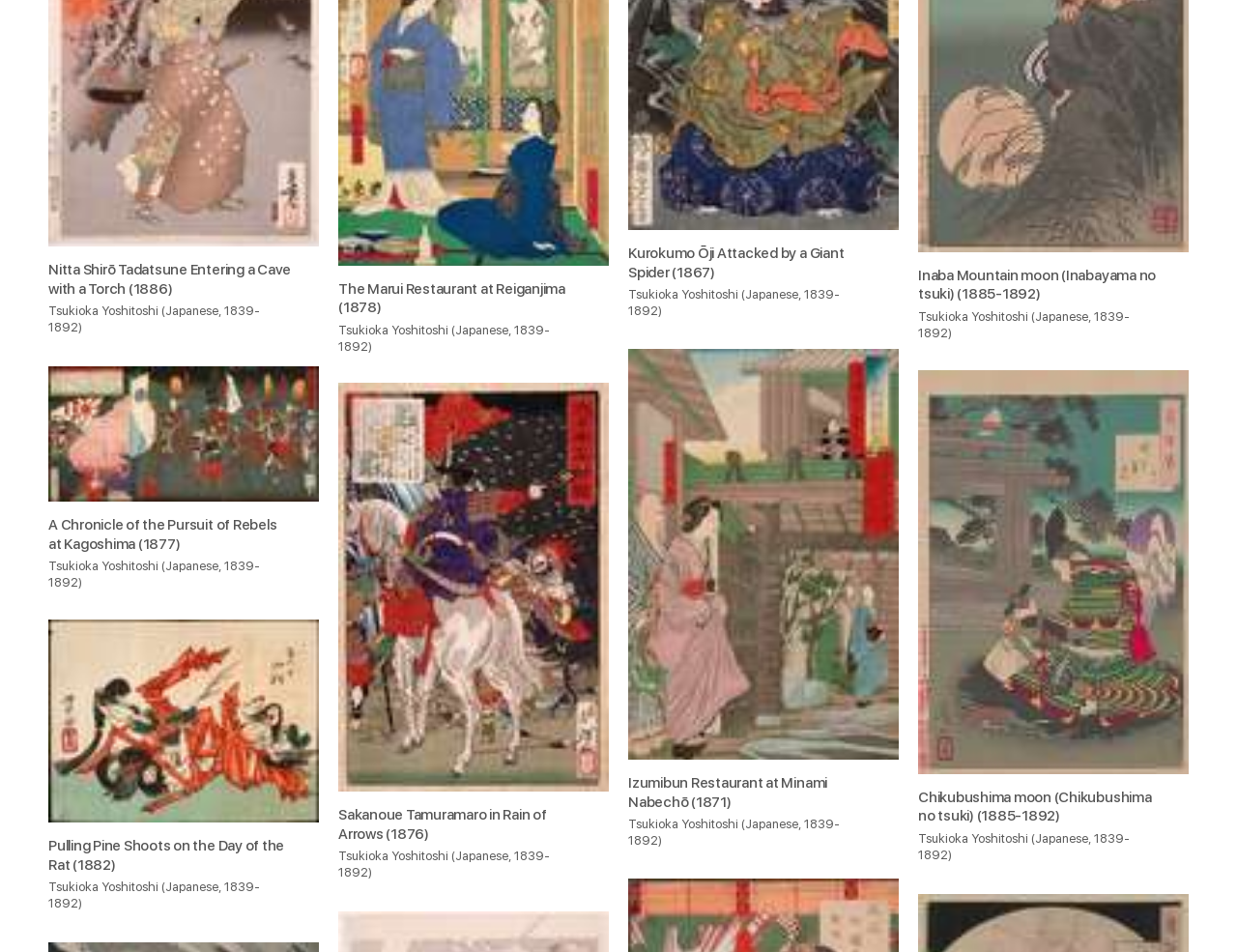Identify the bounding box coordinates of the region that needs to be clicked to carry out this instruction: "View artwork 'Nitta Shirō Tadatsune Entering a Cave with a Torch (1886)'". Provide these coordinates as four float numbers ranging from 0 to 1, i.e., [left, top, right, bottom].

[0.039, 0.274, 0.236, 0.314]